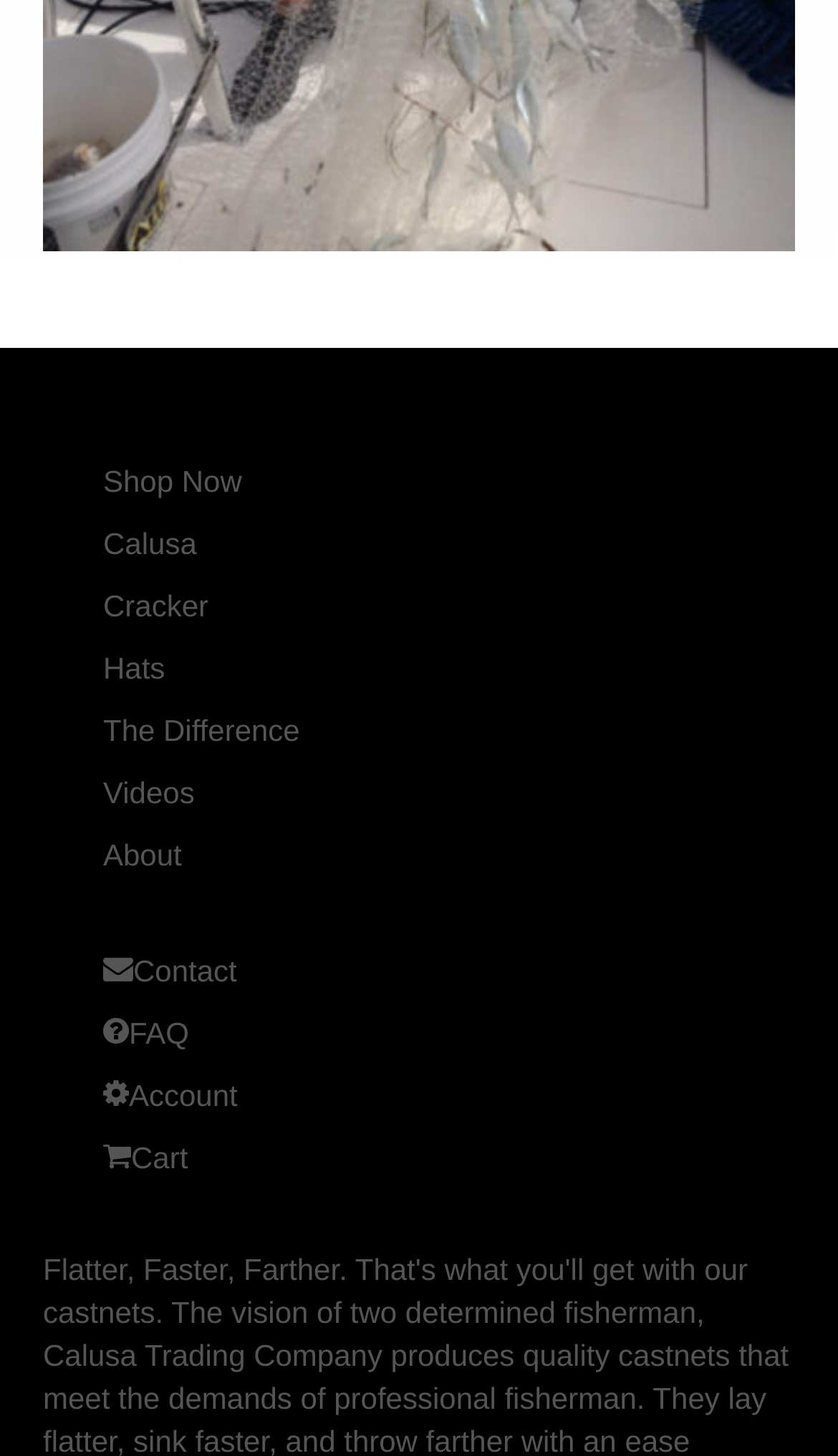Find and indicate the bounding box coordinates of the region you should select to follow the given instruction: "Contact us".

[0.103, 0.649, 0.436, 0.684]